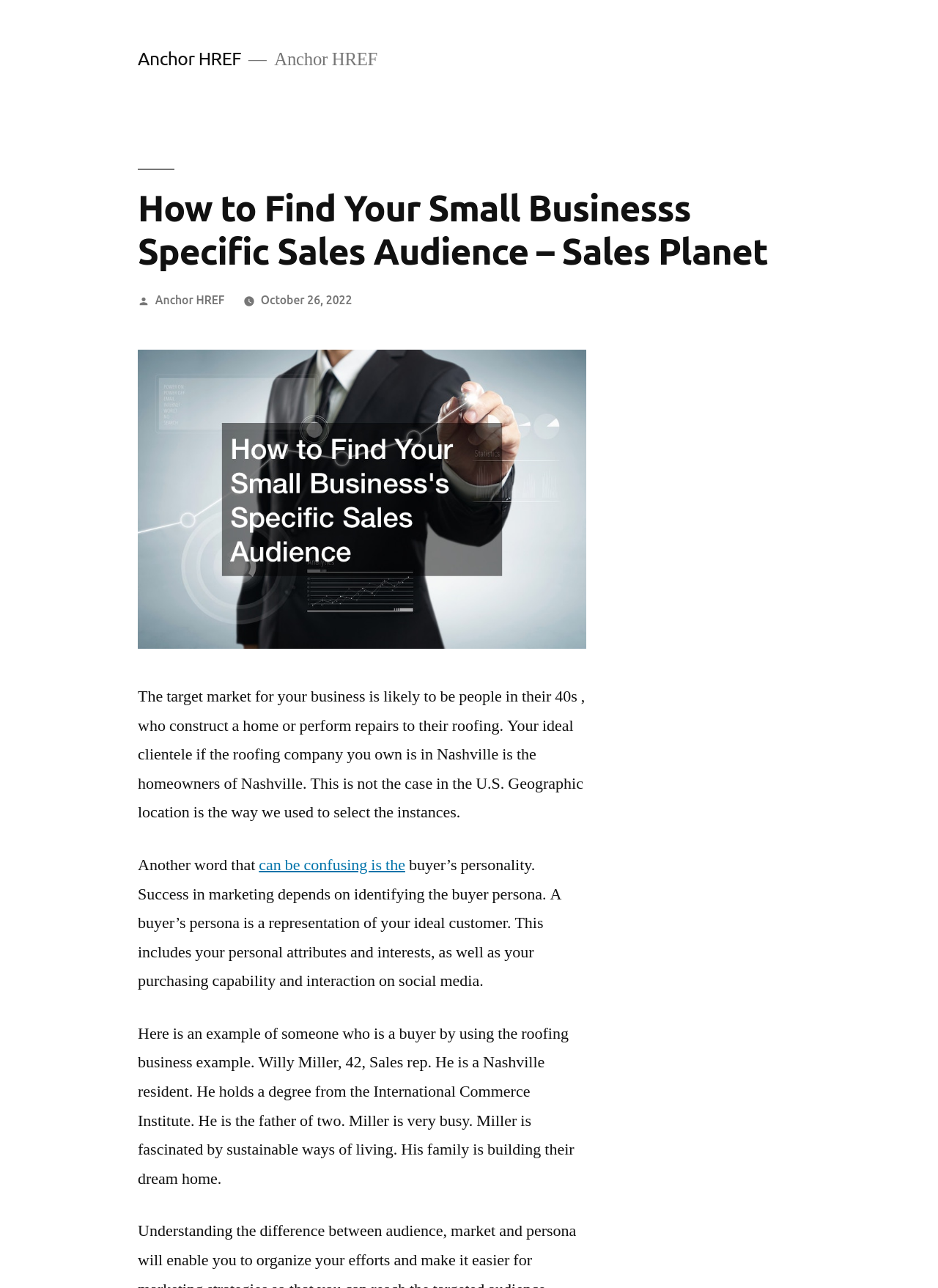Your task is to find and give the main heading text of the webpage.

How to Find Your Small Businesss Specific Sales Audience – Sales Planet